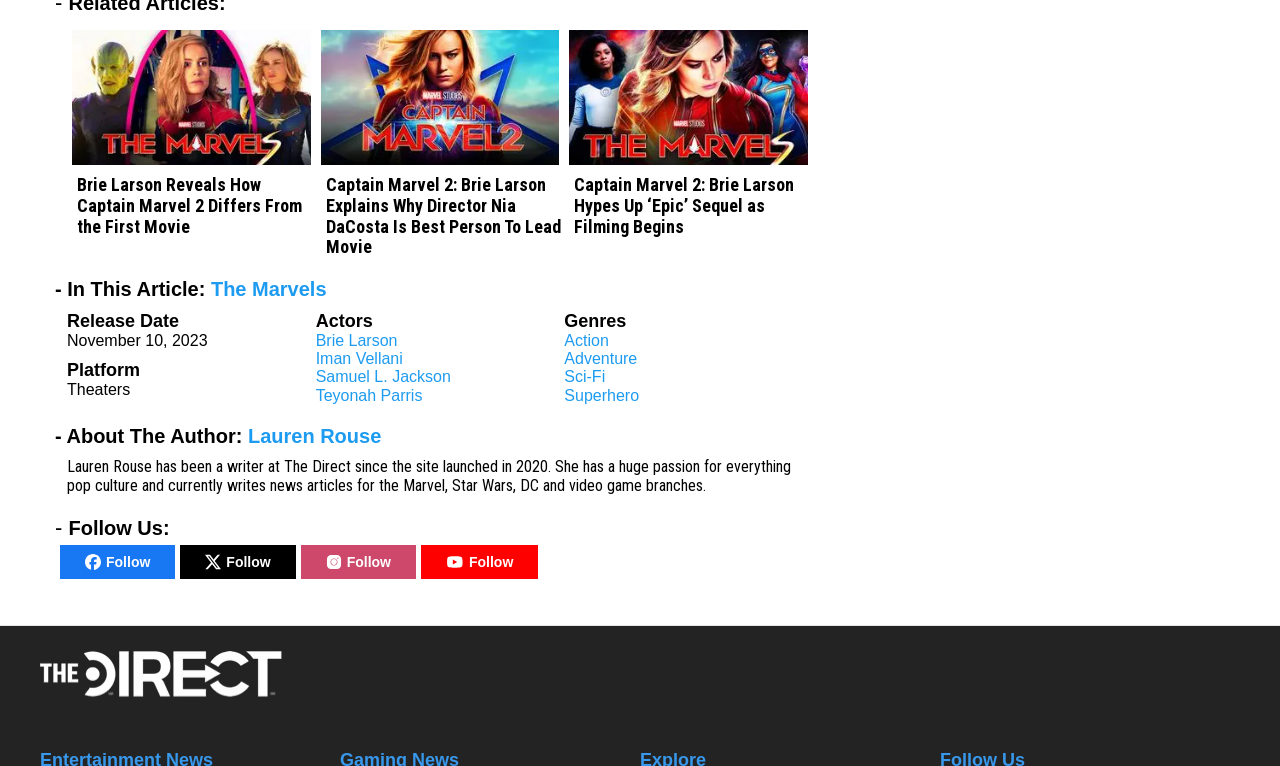Use a single word or phrase to answer the question: Who plays Captain Marvel in the movie?

Brie Larson